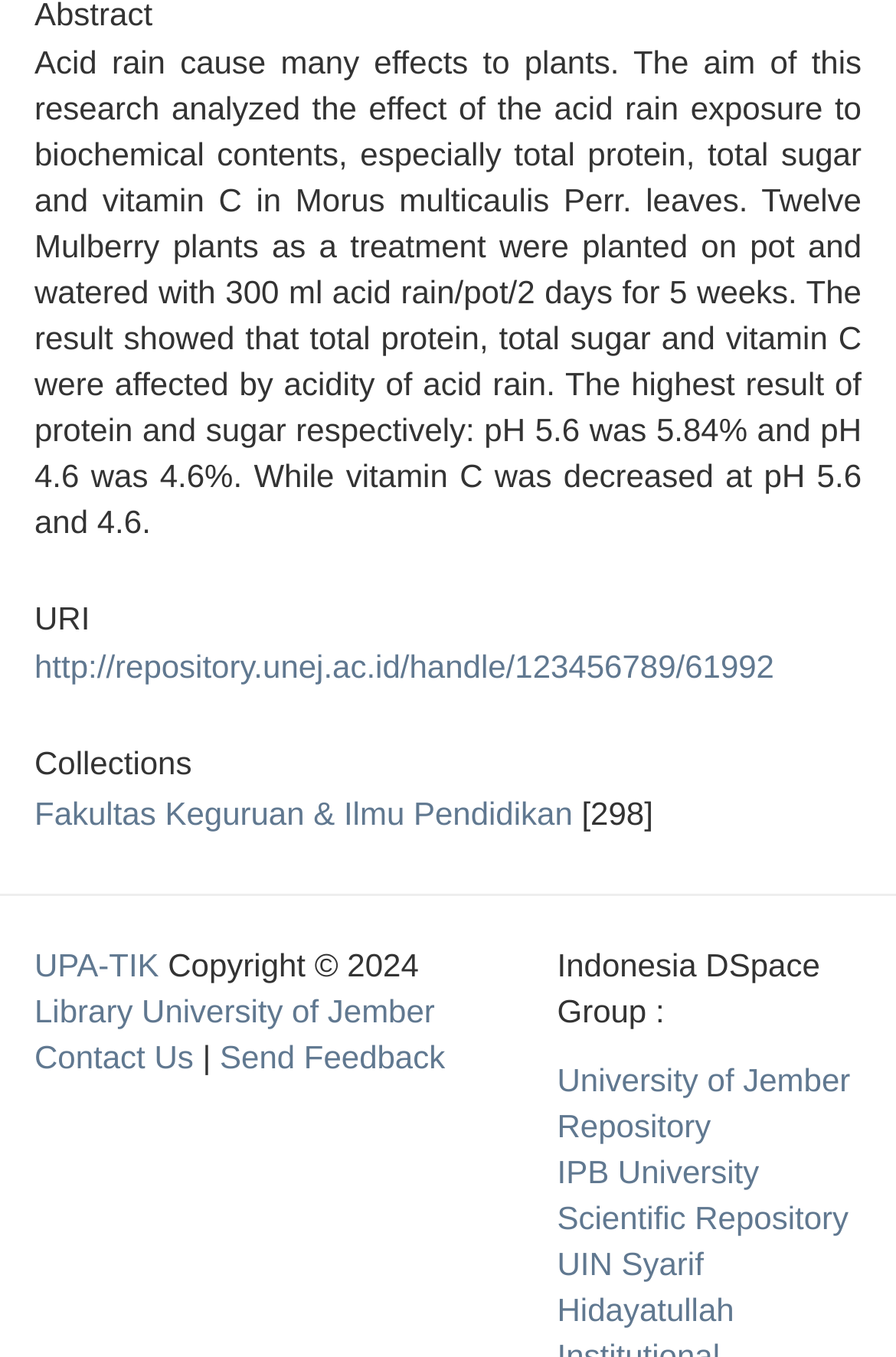Calculate the bounding box coordinates of the UI element given the description: "Library University of Jember".

[0.038, 0.731, 0.485, 0.758]